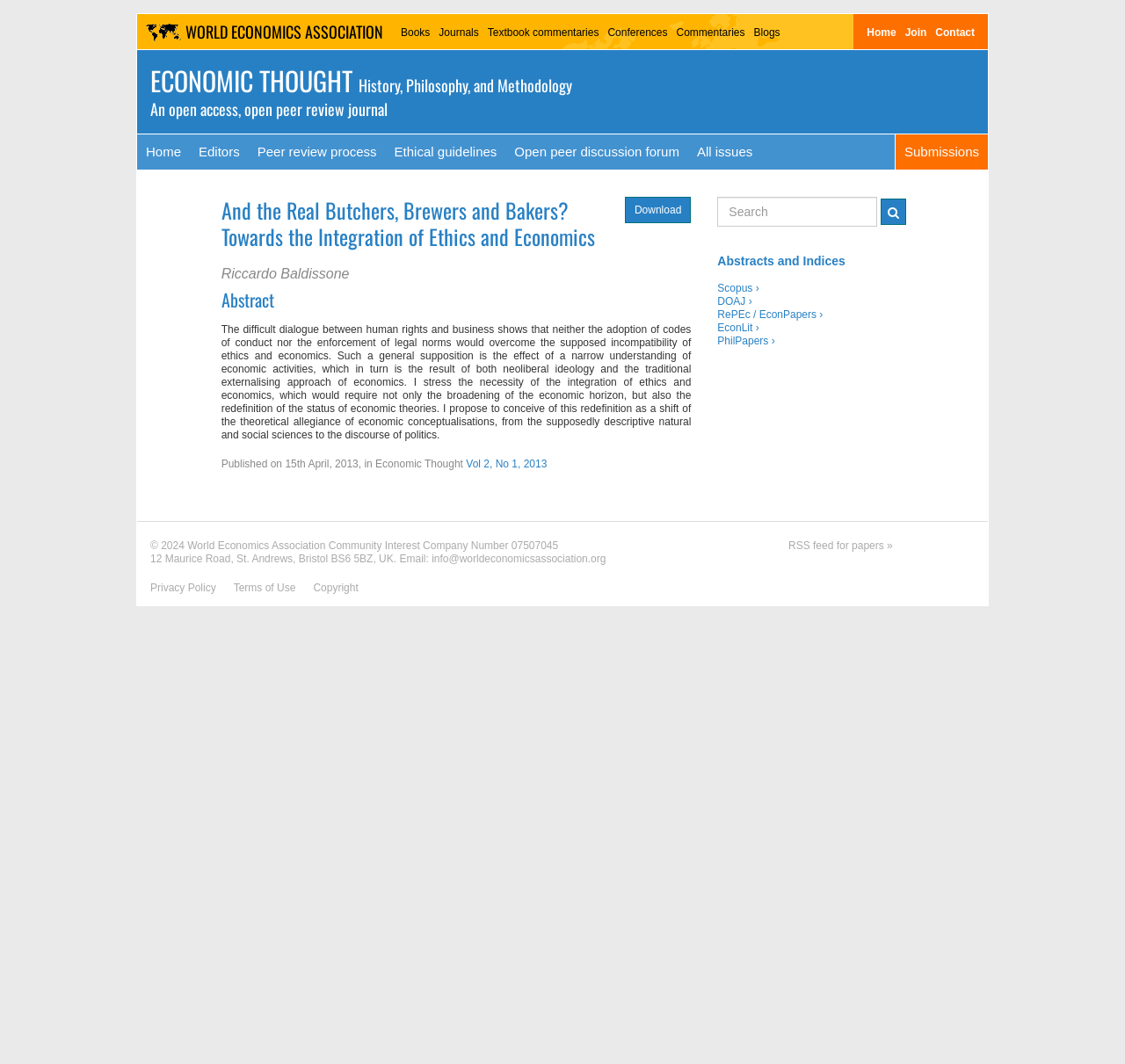Your task is to extract the text of the main heading from the webpage.

ECONOMIC THOUGHT History, Philosophy, and Methodology